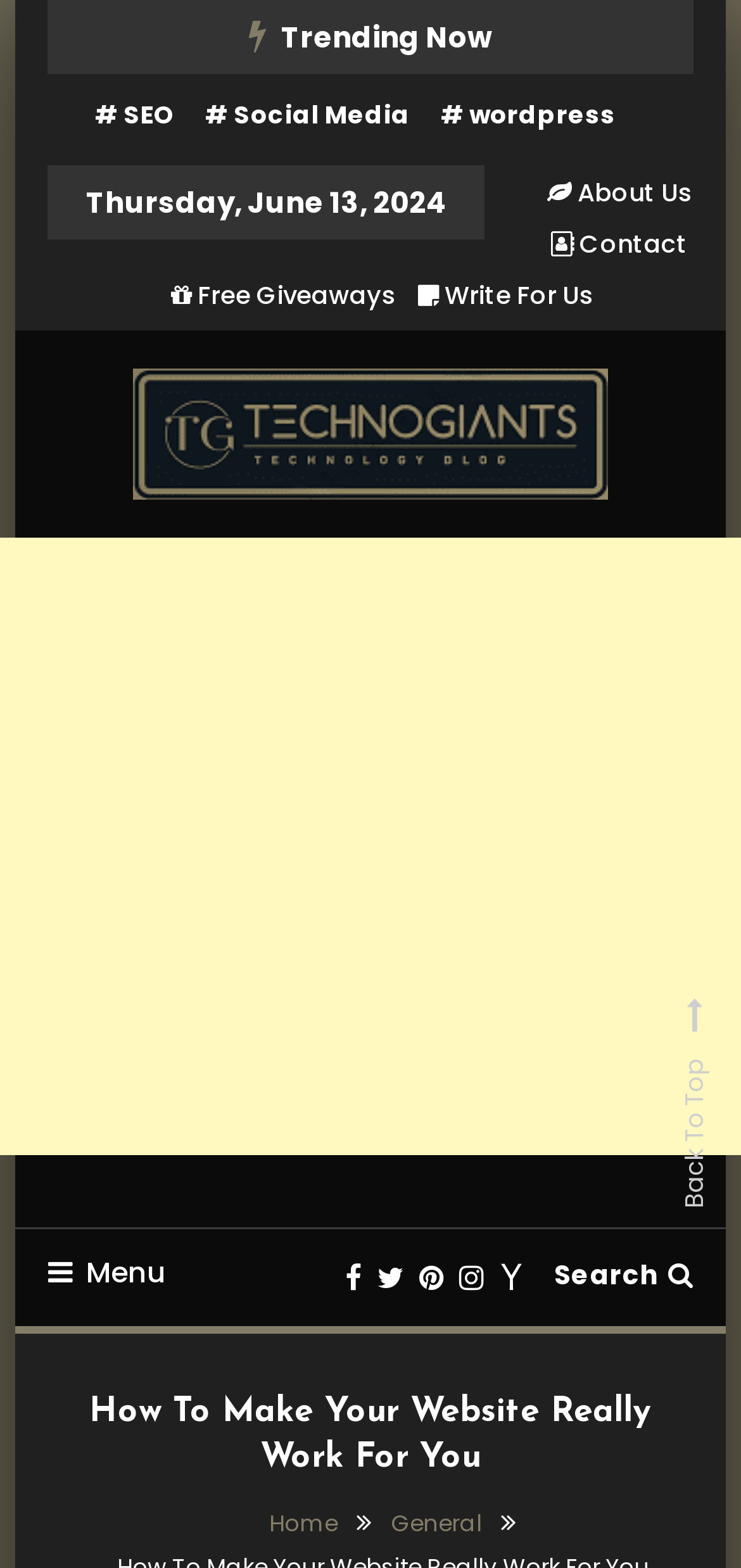Locate the bounding box coordinates of the clickable element to fulfill the following instruction: "Search for something". Provide the coordinates as four float numbers between 0 and 1 in the format [left, top, right, bottom].

[0.748, 0.801, 0.935, 0.826]